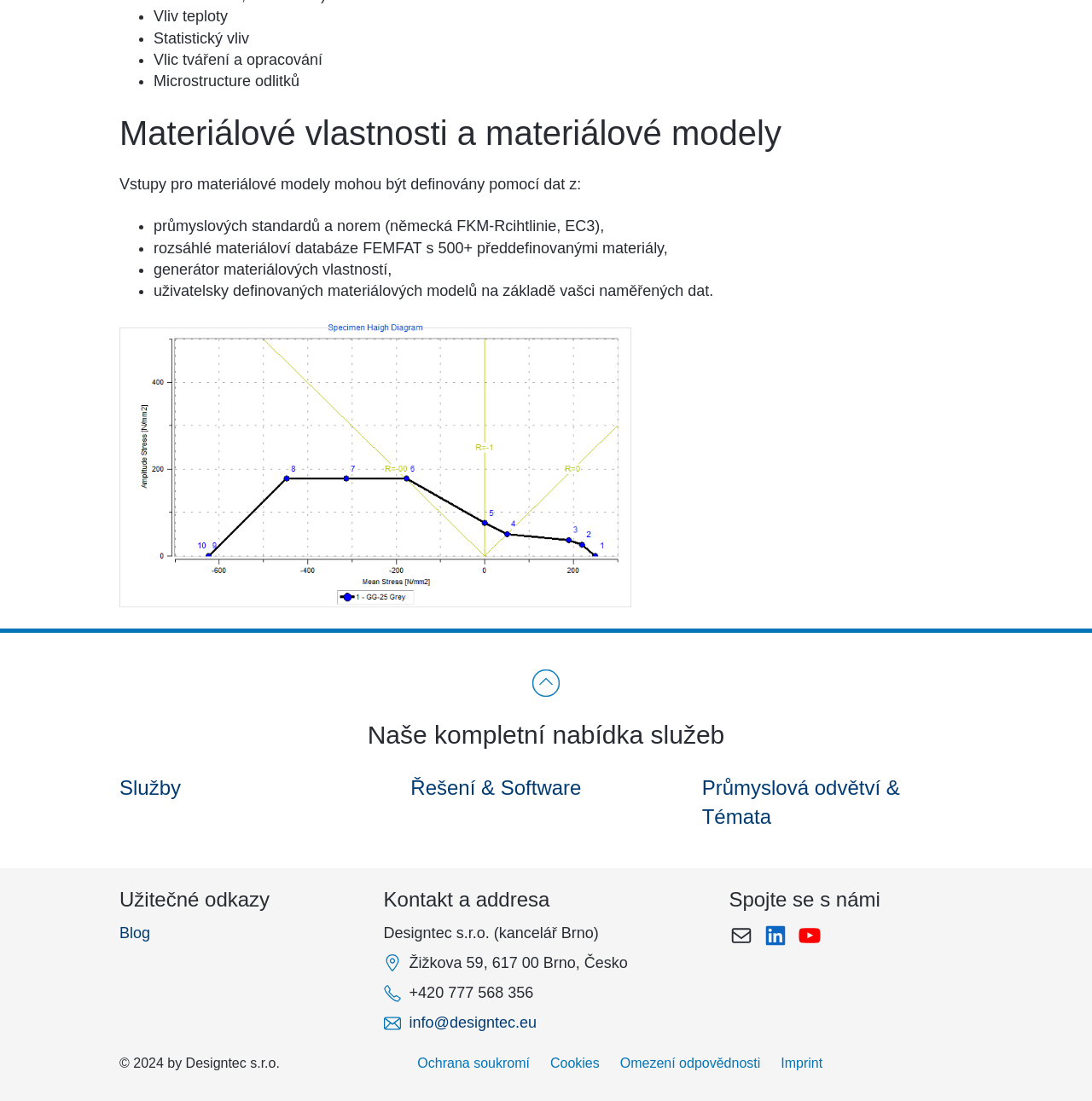Identify the bounding box coordinates for the region to click in order to carry out this instruction: "Go to top of the page". Provide the coordinates using four float numbers between 0 and 1, formatted as [left, top, right, bottom].

[0.488, 0.608, 0.512, 0.633]